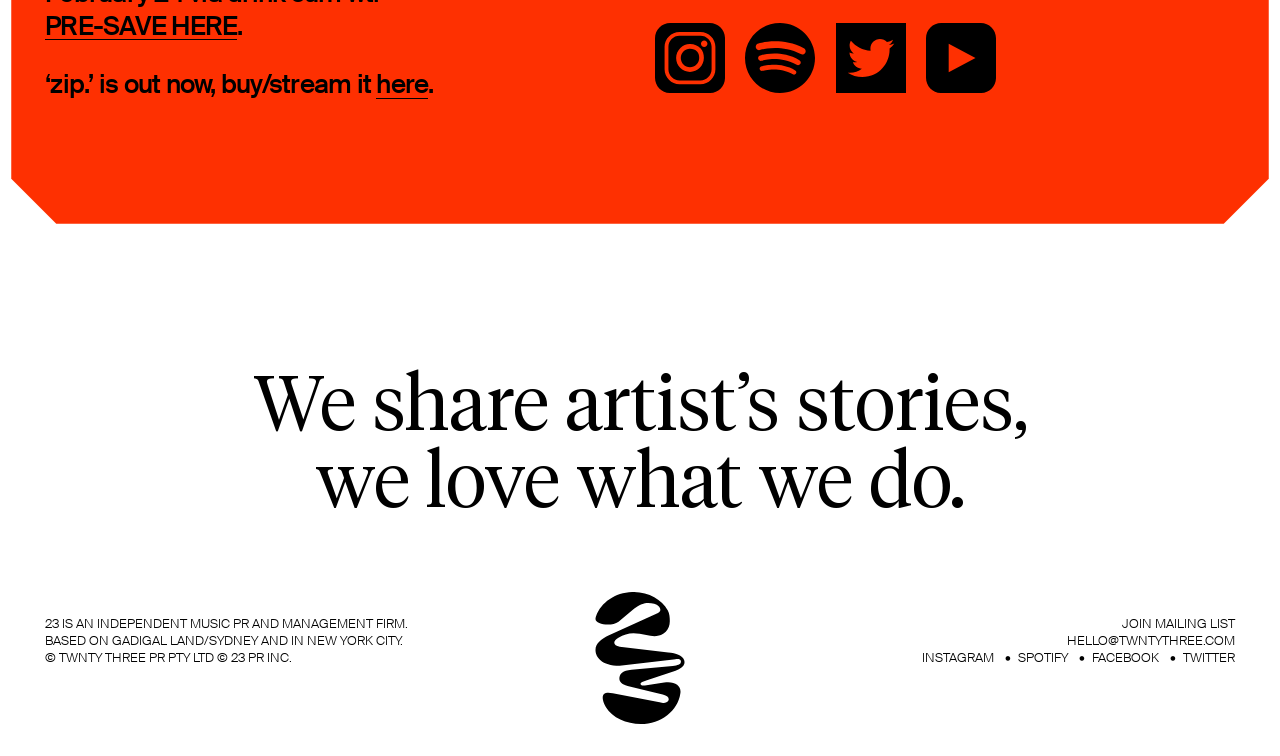Please provide a detailed answer to the question below by examining the image:
How many images are on the webpage?

I counted the images on the webpage and found six images: five images in the middle section and one image in the footer section.